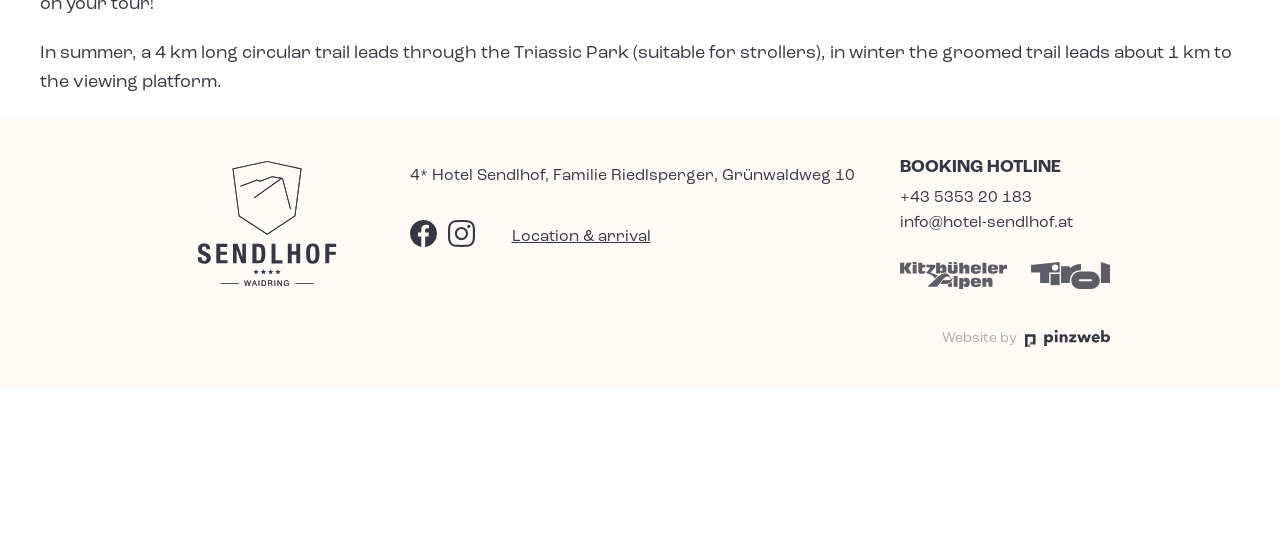What is the location of the hotel?
Please ensure your answer to the question is detailed and covers all necessary aspects.

The location of the hotel can be found in the text '4* Hotel Sendlhof in Waidring, Tirol' which is a link element with bounding box coordinates [0.133, 0.501, 0.284, 0.536].